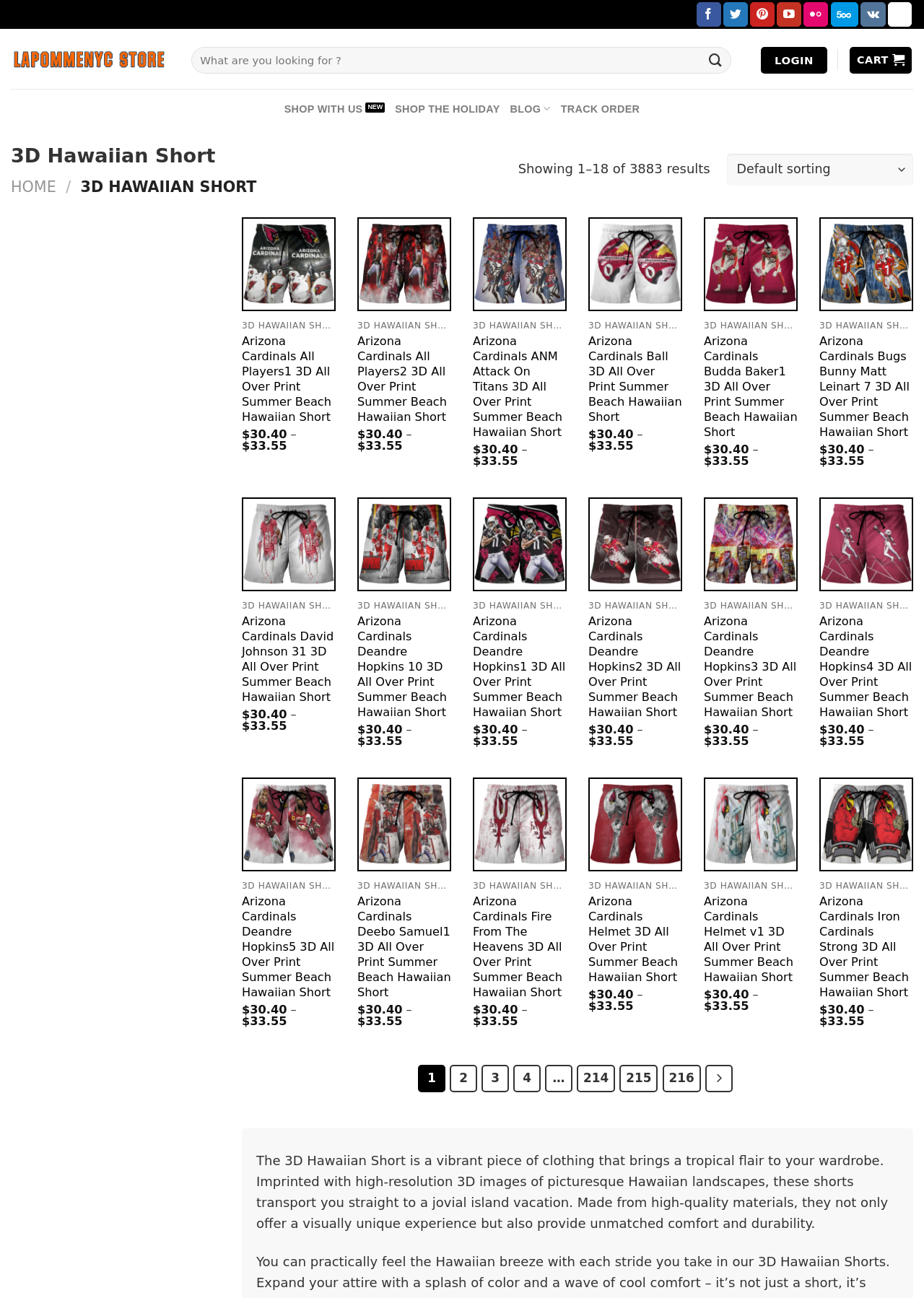Could you provide the bounding box coordinates for the portion of the screen to click to complete this instruction: "View shopping cart"?

[0.92, 0.036, 0.987, 0.057]